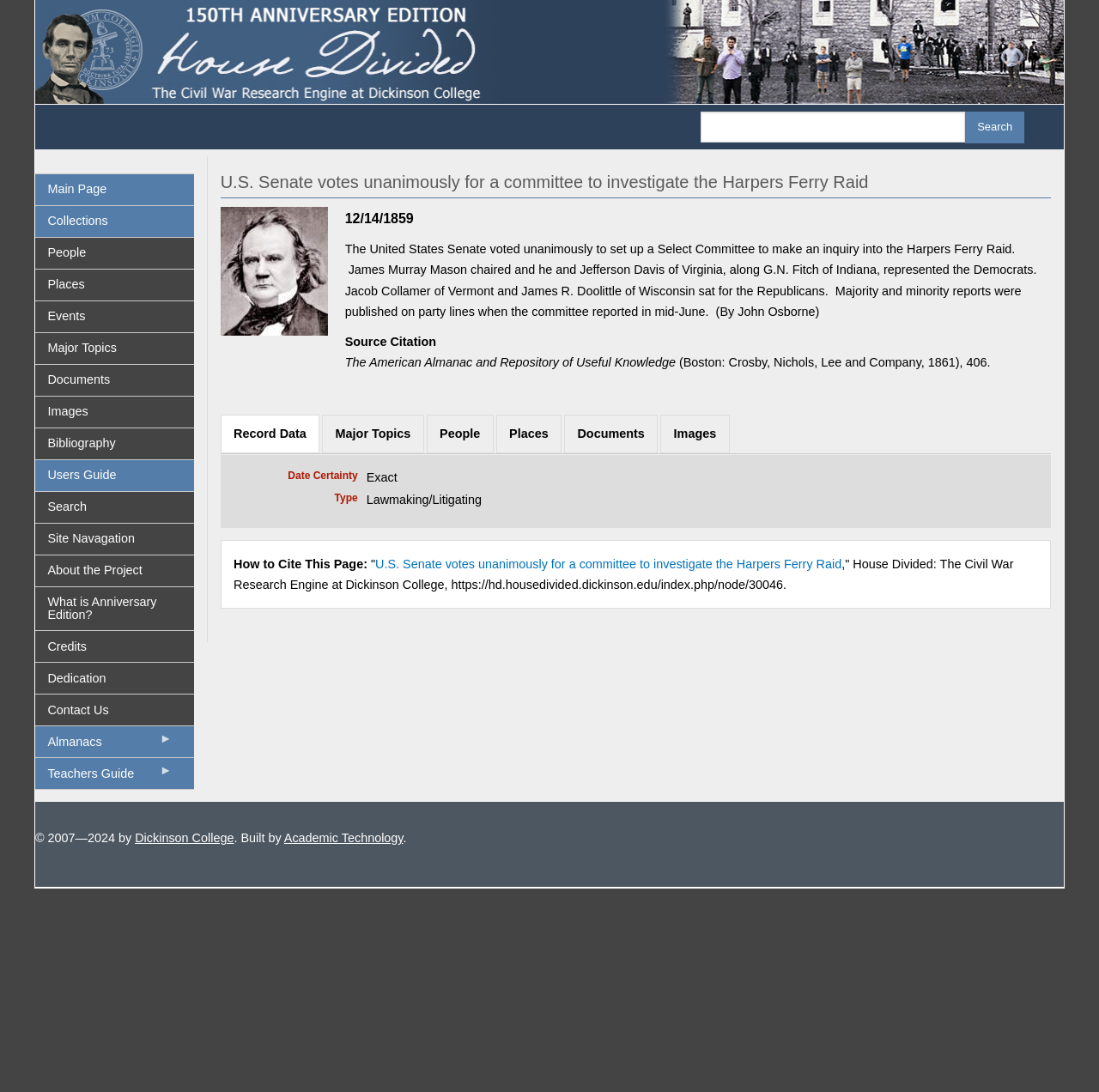Craft a detailed narrative of the webpage's structure and content.

This webpage is about the U.S. Senate's unanimous vote to investigate the Harpers Ferry Raid, as indicated by the title "U.S. Senate votes unanimously for a committee to investigate the Harpers Ferry Raid | House Divided". 

At the top of the page, there is a banner with a site header, which includes a link to the home page and a search bar. Below the banner, there is a main content area that contains an article about the Harpers Ferry Raid. The article has a heading with the same title as the webpage, followed by a paragraph of text that describes the event. 

To the left of the article, there is an image of James Murray Mason, who chaired the Select Committee to investigate the raid. Below the image, there is a timestamp indicating that the event occurred on December 14, 1859. 

The article also includes a section with links to related topics, such as Record Data, Major Topics, People, Places, and Documents. Additionally, there is a section with details about the event, including the date certainty and type of event. 

At the bottom of the page, there is a section with links to other parts of the website, including the main page, collections, people, places, events, and more. There is also a section with information about the website, including a user's guide, credits, and contact information. Finally, there is a footer with copyright information and a link to Dickinson College.